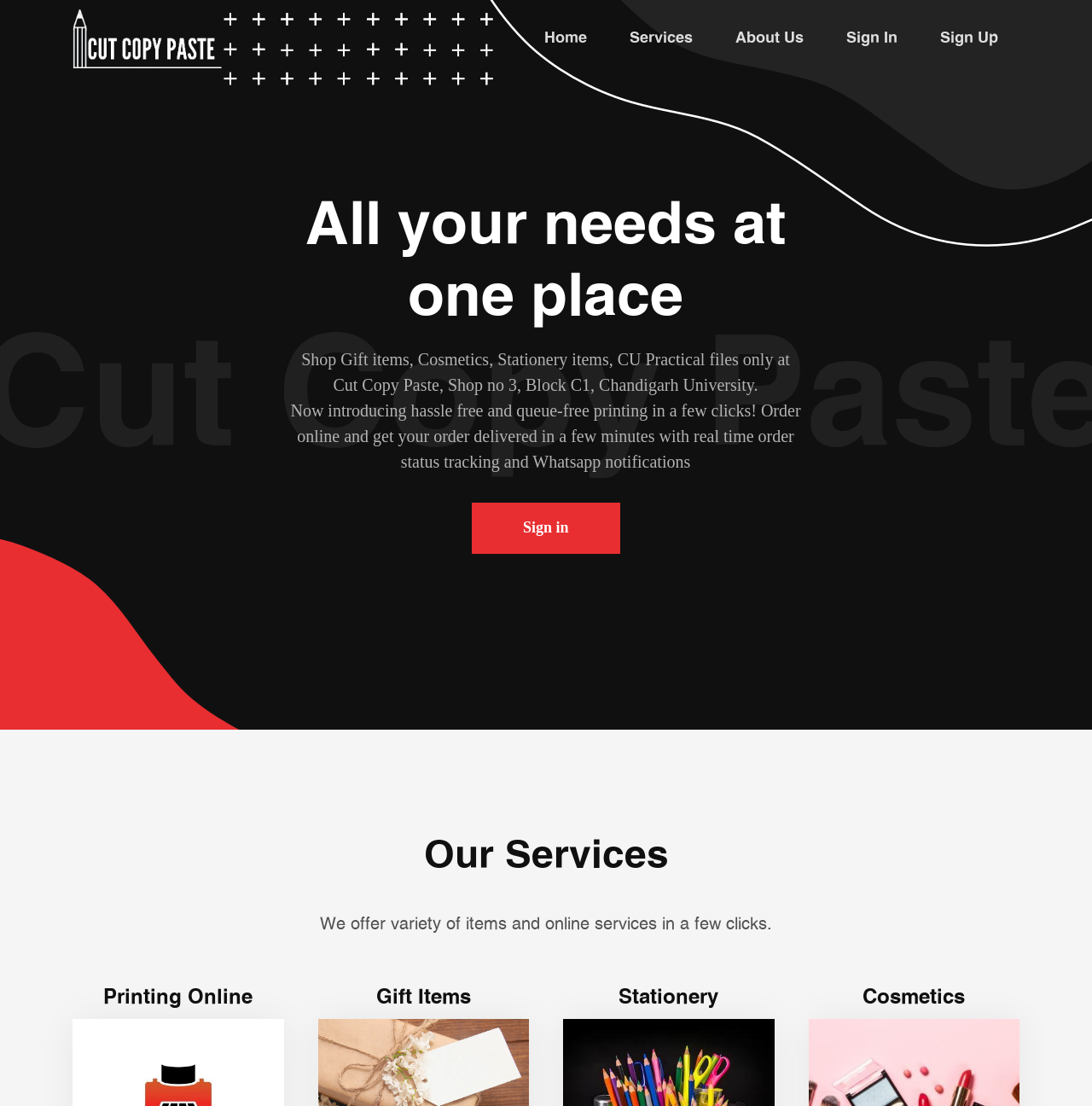Provide the bounding box coordinates of the HTML element described by the text: "Sign In".

[0.769, 0.024, 0.828, 0.045]